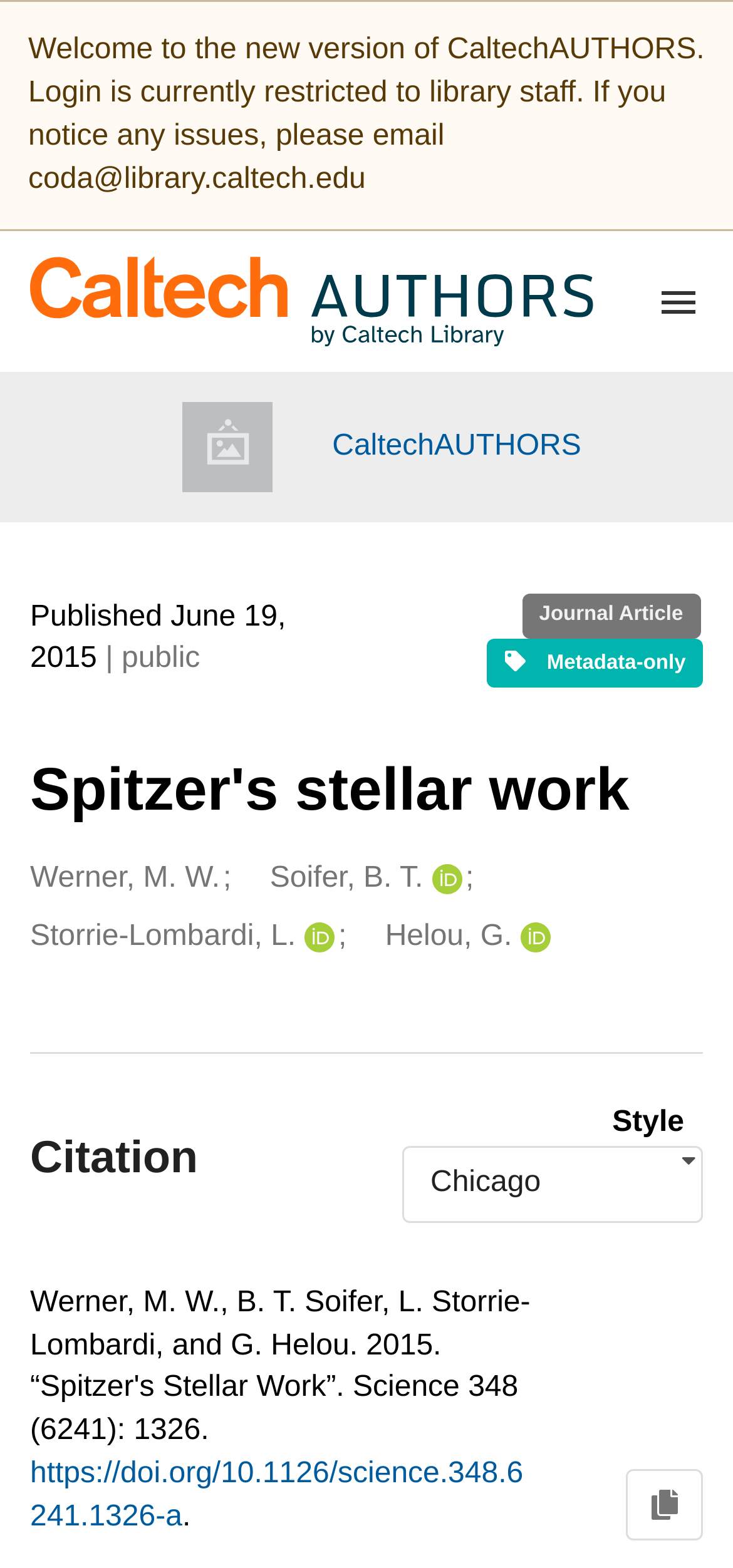Give an in-depth explanation of the webpage layout and content.

The webpage is about a publication titled "Spitzer's stellar work". At the top left, there is a link to skip to the main content. Below it, a static text welcomes users to the new version of CaltechAUTHORS, a platform restricted to library staff, with an email address to report any issues.

On the top right, there is a link to CaltechAUTHORS, accompanied by an image with the same name. Below it, there is a region displaying publication information, including the publication date, "June 19, 2015", and the resource type, "Journal Article". The access status is marked as "Metadata-only".

The main content is divided into two regions. The top region displays the record title and creators. The title "Spitzer's stellar work" is a heading, followed by a list of creators and contributors, including Werner, M. W., Soifer, B. T., Storrie-Lombardi, L., and Helou, G. Each creator's name is a link, and some have an ORCID profile link with an accompanying ORCID icon.

The bottom region is dedicated to citation information. There is a heading "Citation", followed by a static text "Style" and a listbox with the same name, containing an option "Chicago". Below it, there is a link to the publication's DOI, and a button to copy the citation to the clipboard at the bottom right.